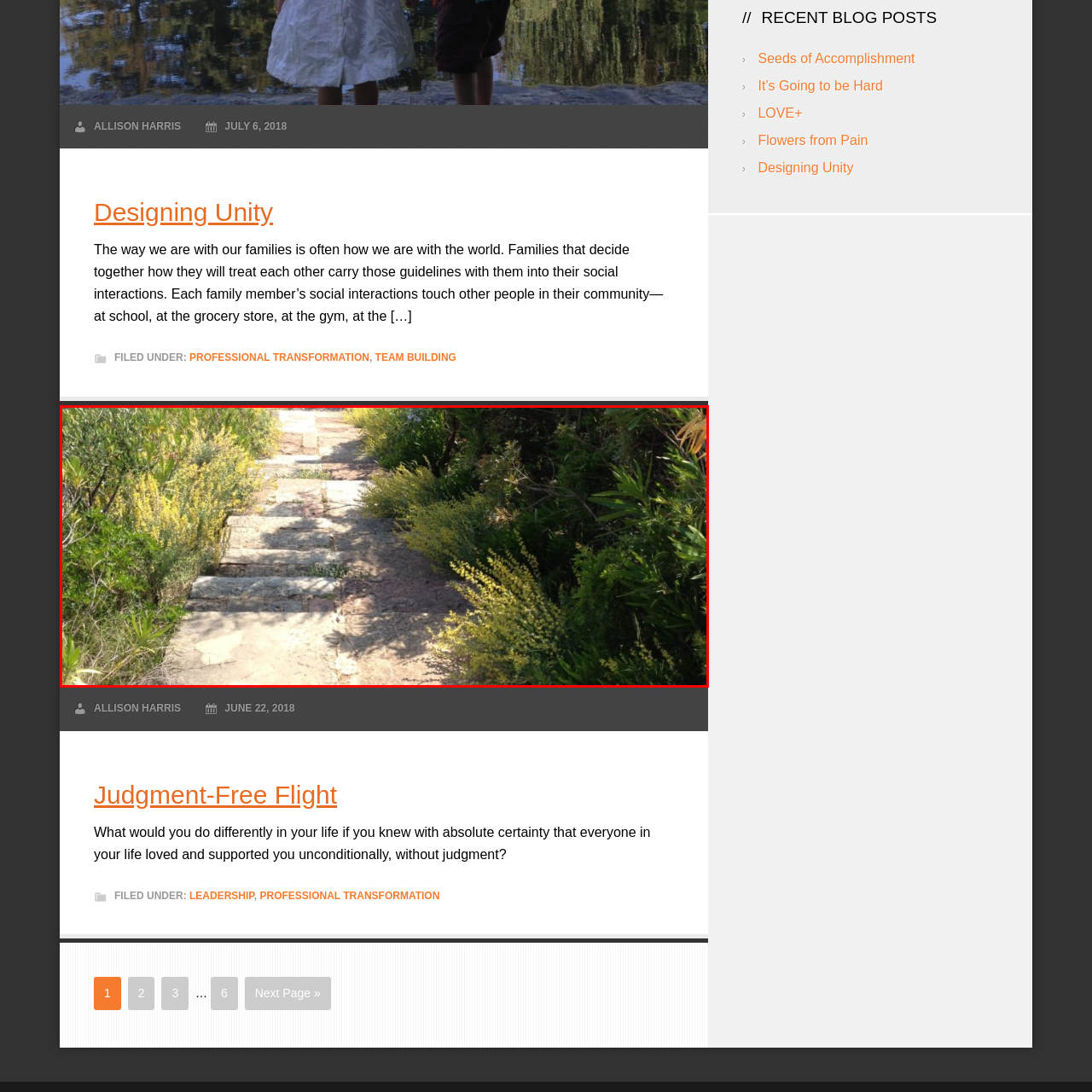Provide a thorough description of the scene depicted within the red bounding box.

The image captures a serene stone pathway winding through lush greenery. The weathered stone steps, showing evidence of time and use, are flanked by vibrant yellow flowers and dense foliage, creating a natural archway that invites exploration. Sunlight filters through the leaves, casting gentle shadows on the path, suggesting a peaceful environment ideal for reflection or a leisurely stroll. This picturesque scene evokes feelings of tranquility and connection with nature, highlighting the beauty of outdoor spaces. It is related to the theme of "Judgment-Free Flight," inviting contemplation on personal growth and the freedom to embrace one's true self in a supportive, nurturing setting.